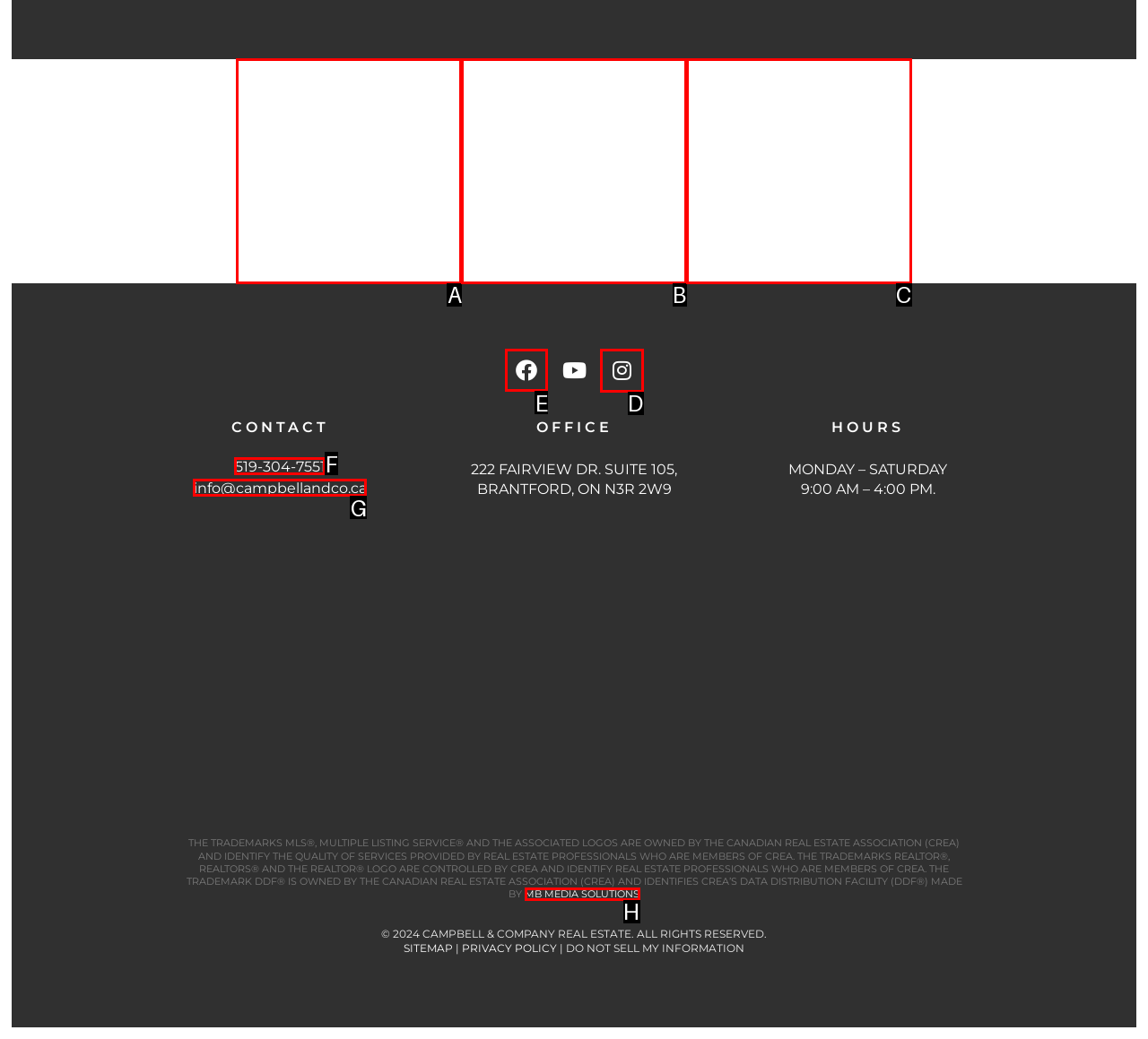Identify the correct UI element to click on to achieve the following task: Click the Facebook link Respond with the corresponding letter from the given choices.

E